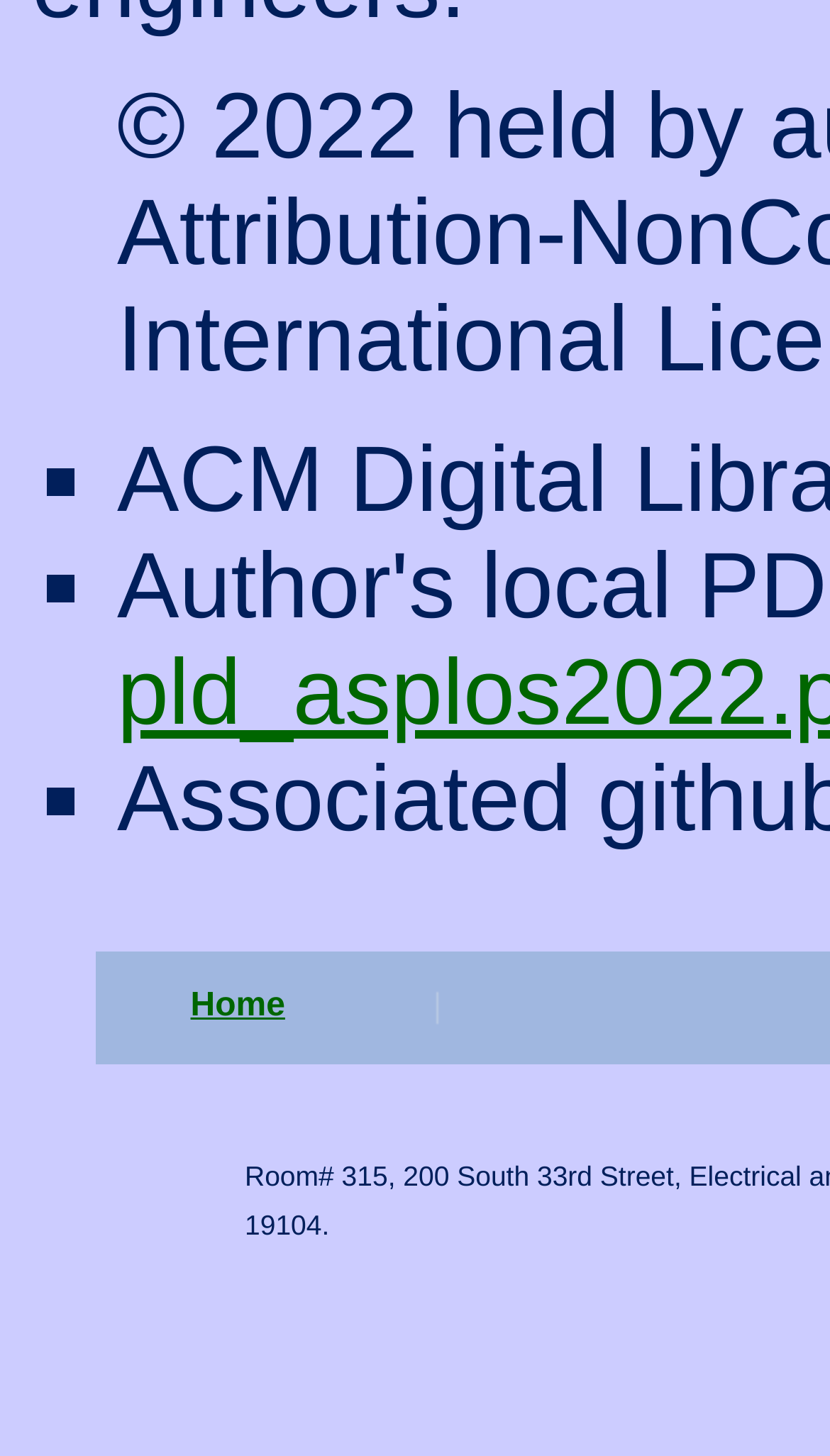Identify the bounding box of the UI component described as: "Home".

[0.23, 0.679, 0.344, 0.703]